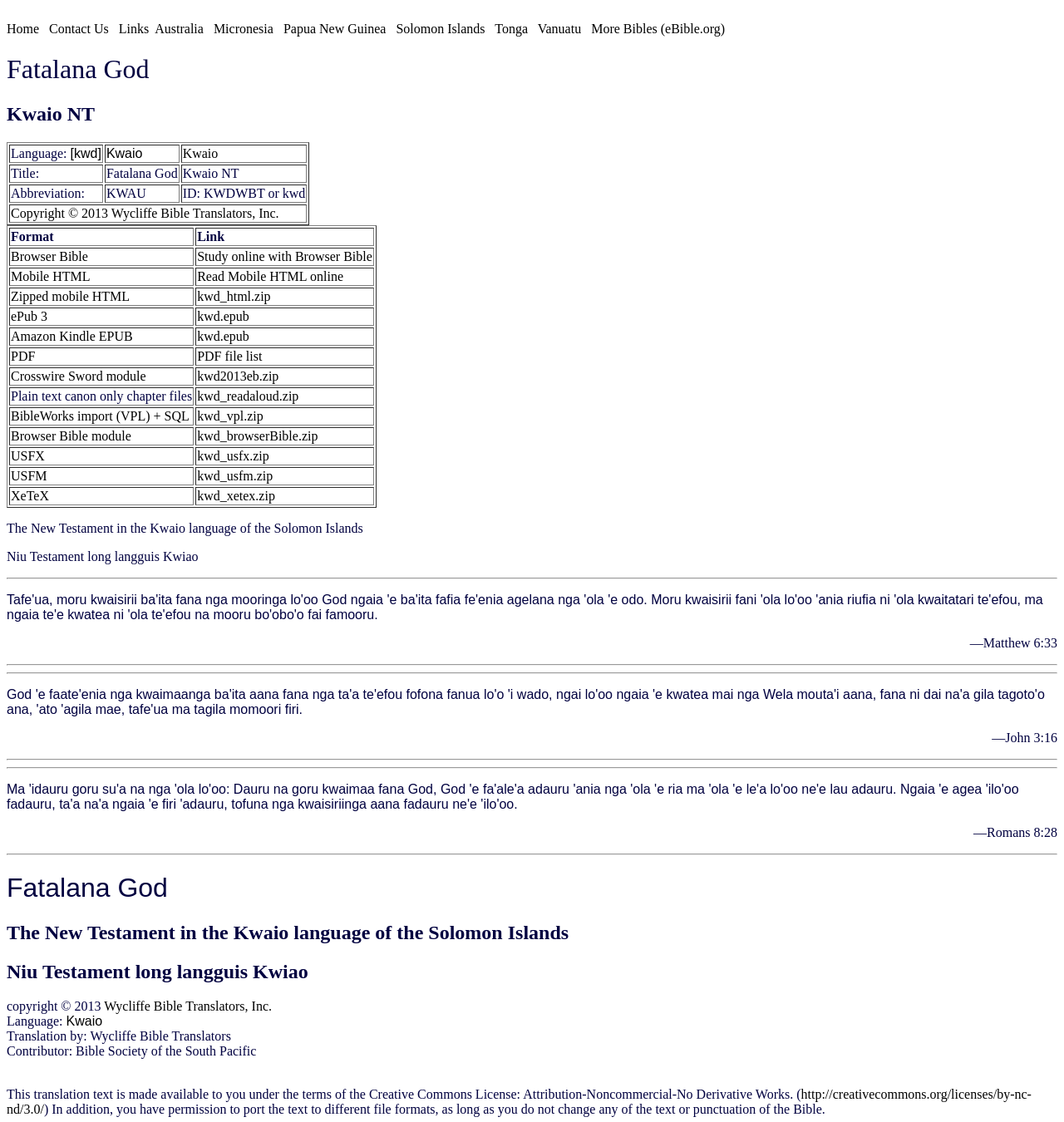Generate a comprehensive description of the contents of the webpage.

The webpage is titled "Fatalana God" and has a heading "Kwaio NT" below it. At the top of the page, there is a navigation menu with links to "Home", "Contact Us", "Links", and several countries including "Australia", "Micronesia", "Papua New Guinea", "Solomon Islands", "Tonga", and "Vanuatu". There is also a link to "More Bibles (eBible.org)".

Below the navigation menu, there is a table with three rows. The first row has three columns with the language "Kwaio" and its corresponding links. The second row has three columns with the title "Fatalana God" and its corresponding links. The third row has three columns with the abbreviation "KWAU" and its corresponding links.

Further down the page, there is another table with eight rows. Each row has two columns with different formats of the Bible, such as "Browser Bible", "Mobile HTML", "Zipped mobile HTML", "ePub 3", "Amazon Kindle EPUB", "PDF", "Crosswire Sword module", and "Plain text canon only chapter files". Each format has a corresponding link to access the Bible in that format.

Overall, the webpage appears to be a resource for accessing the Bible in different languages and formats.